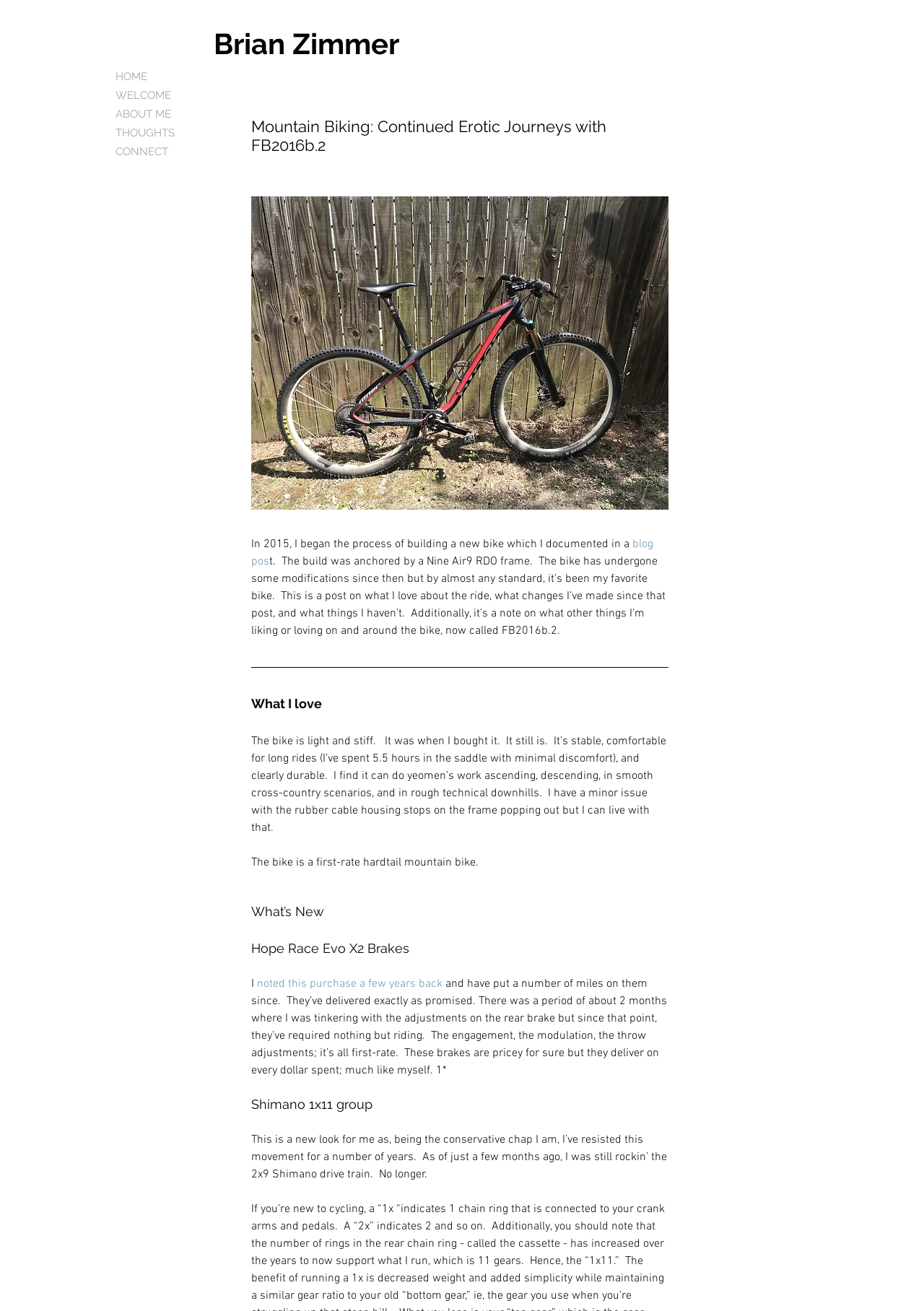What is the name of the bike frame?
Examine the image and provide an in-depth answer to the question.

I found the answer by looking at the text description of the webpage, which mentions 'The build was anchored by a Nine Air9 RDO frame.' This indicates that the bike frame is a Nine Air9 RDO.